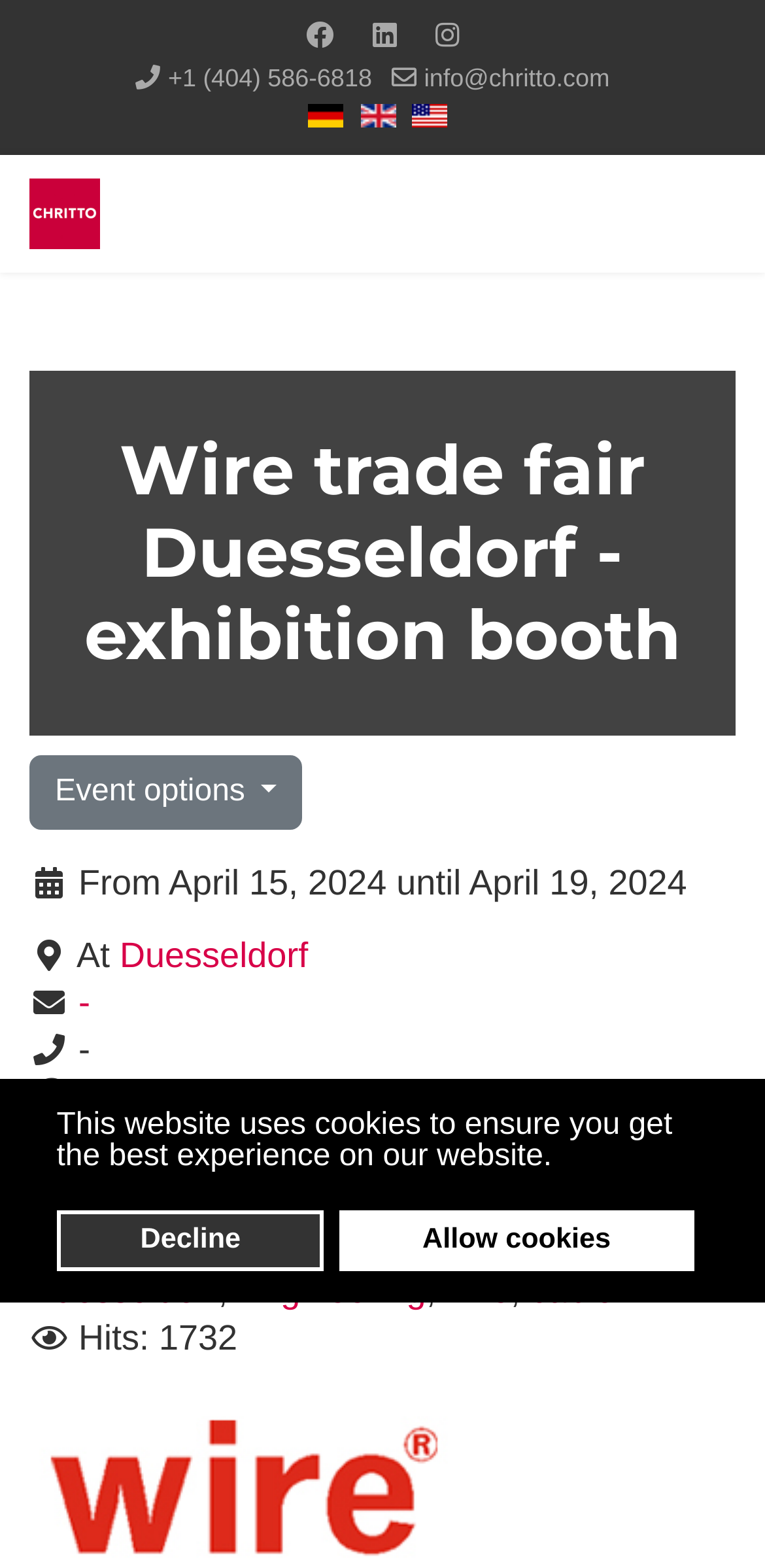Give a concise answer using one word or a phrase to the following question:
What is the category of the event?

Technology